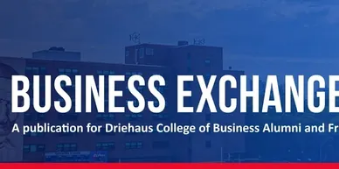Is the background of the image a cityscape?
Refer to the image and give a detailed answer to the query.

The caption describes the background as 'a view of a campus building under a partly cloudy sky', which suggests a more suburban or academic setting rather than a cityscape.